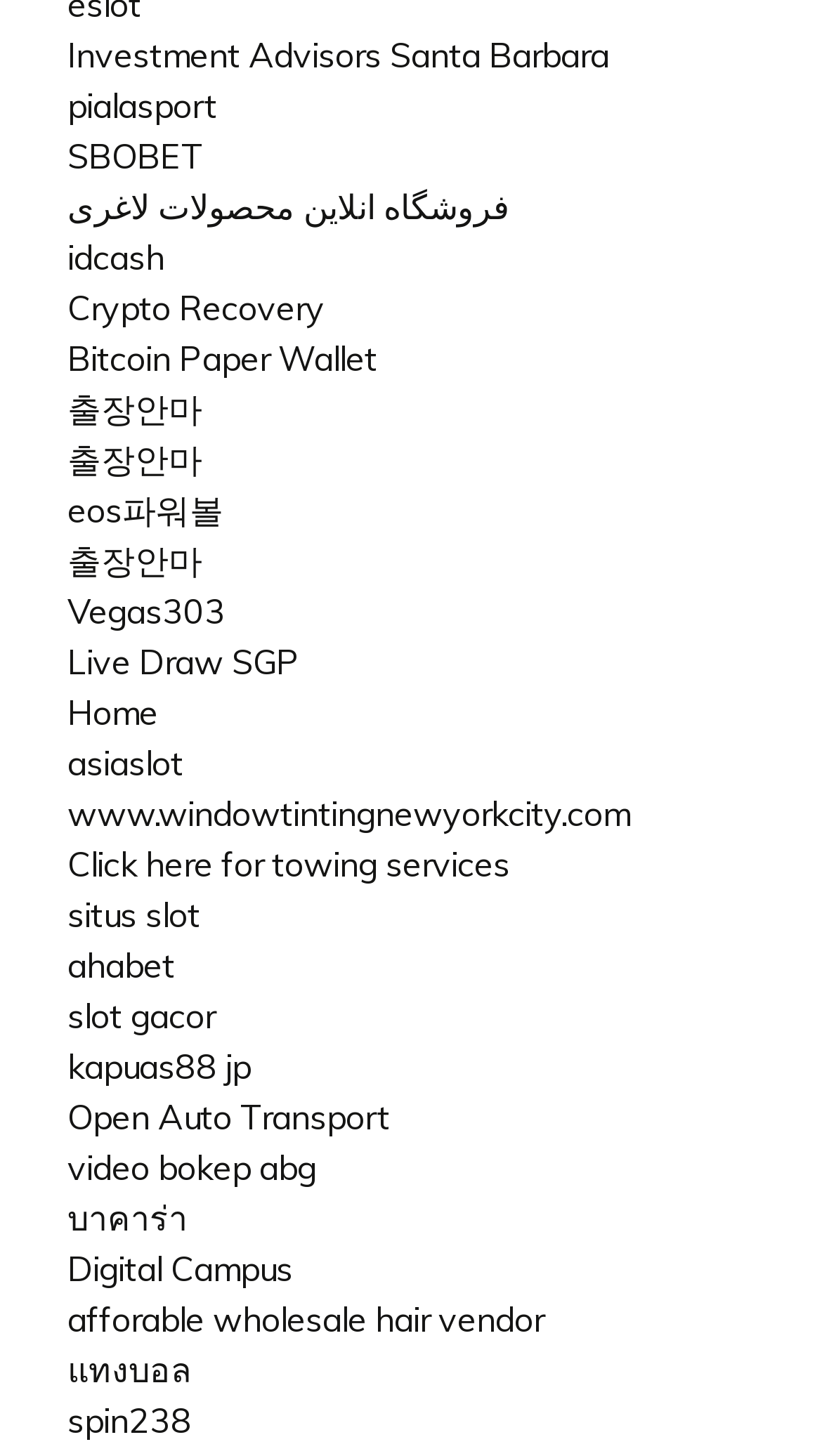What is the main purpose of this webpage?
From the image, respond with a single word or phrase.

Link directory